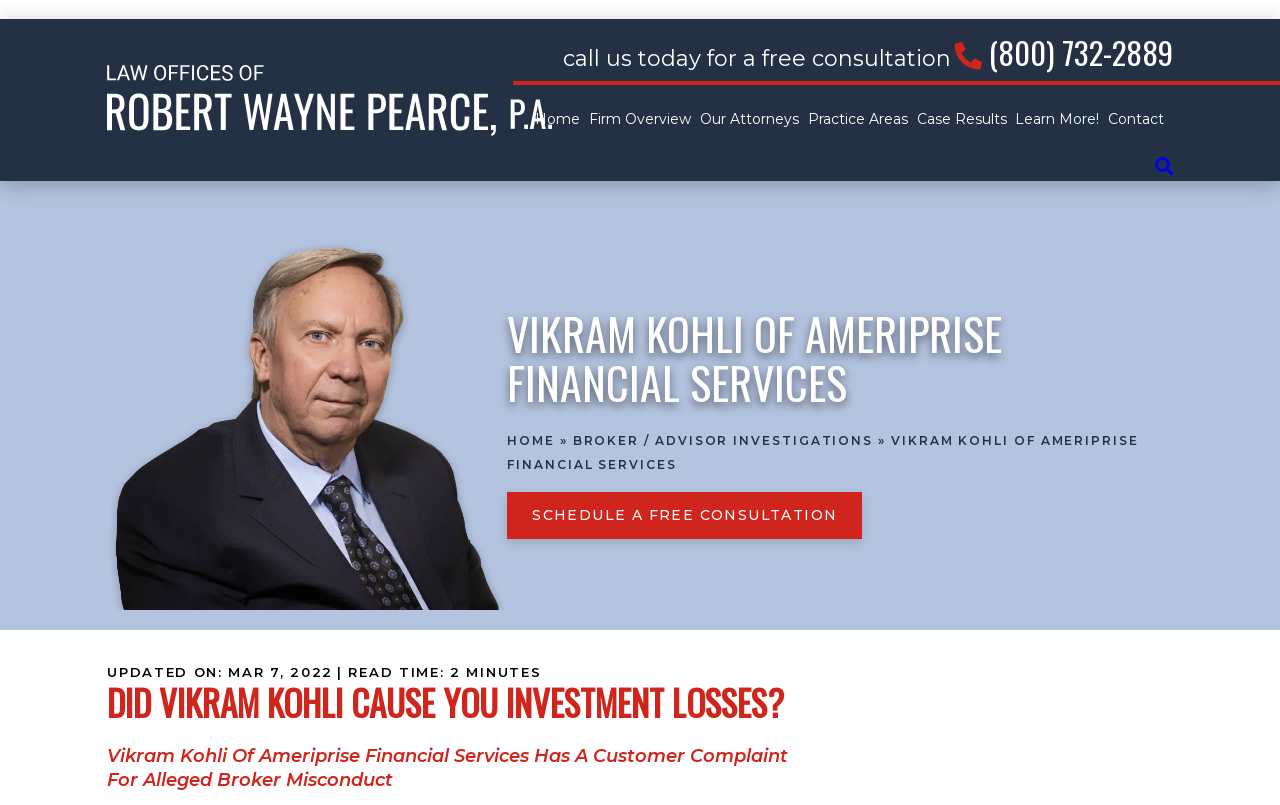Determine the coordinates of the bounding box that should be clicked to complete the instruction: "Contact the Law Offices of Robert Wayne Pearce". The coordinates should be represented by four float numbers between 0 and 1: [left, top, right, bottom].

[0.866, 0.138, 0.91, 0.159]